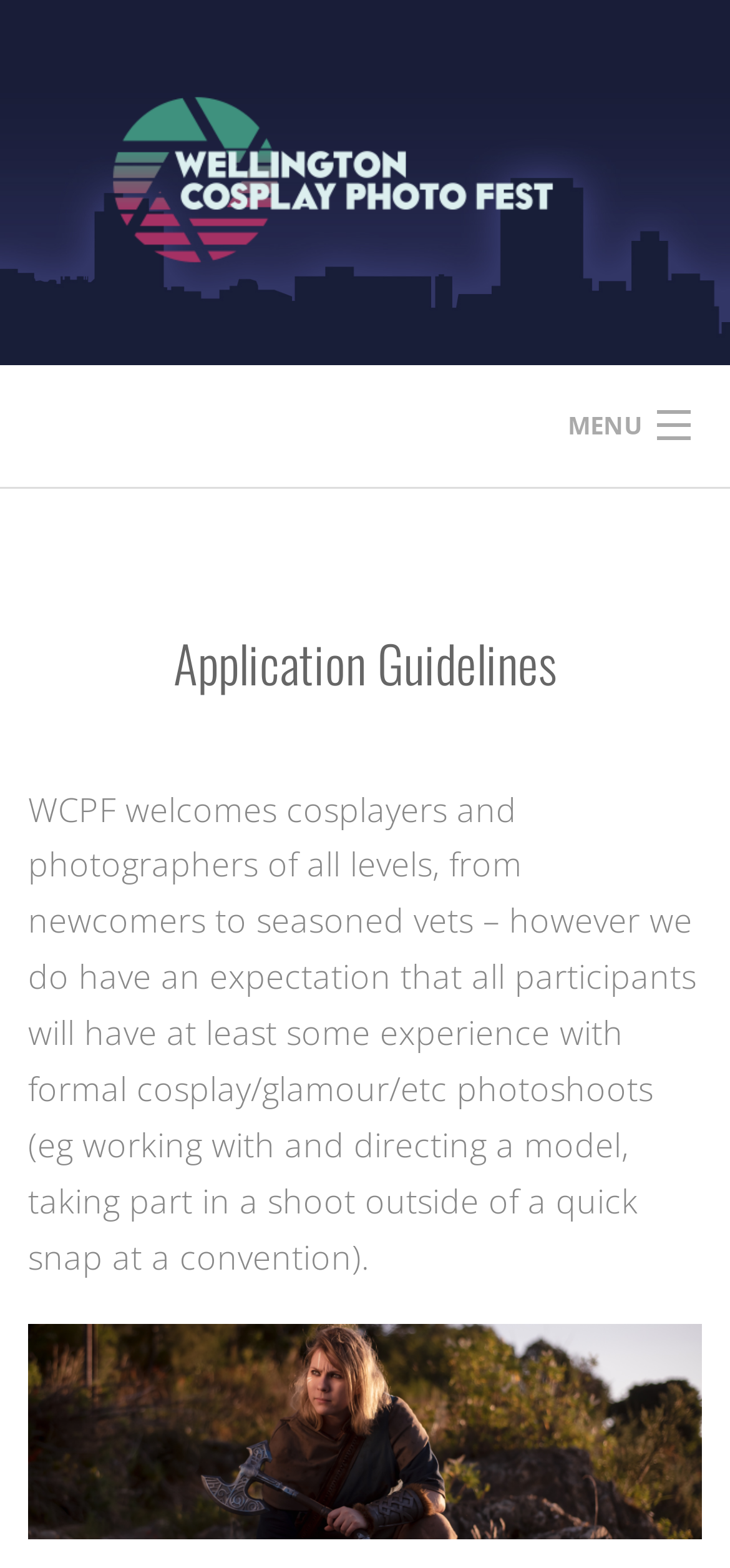Give the bounding box coordinates for this UI element: "Contact". The coordinates should be four float numbers between 0 and 1, arranged as [left, top, right, bottom].

[0.0, 0.553, 1.0, 0.61]